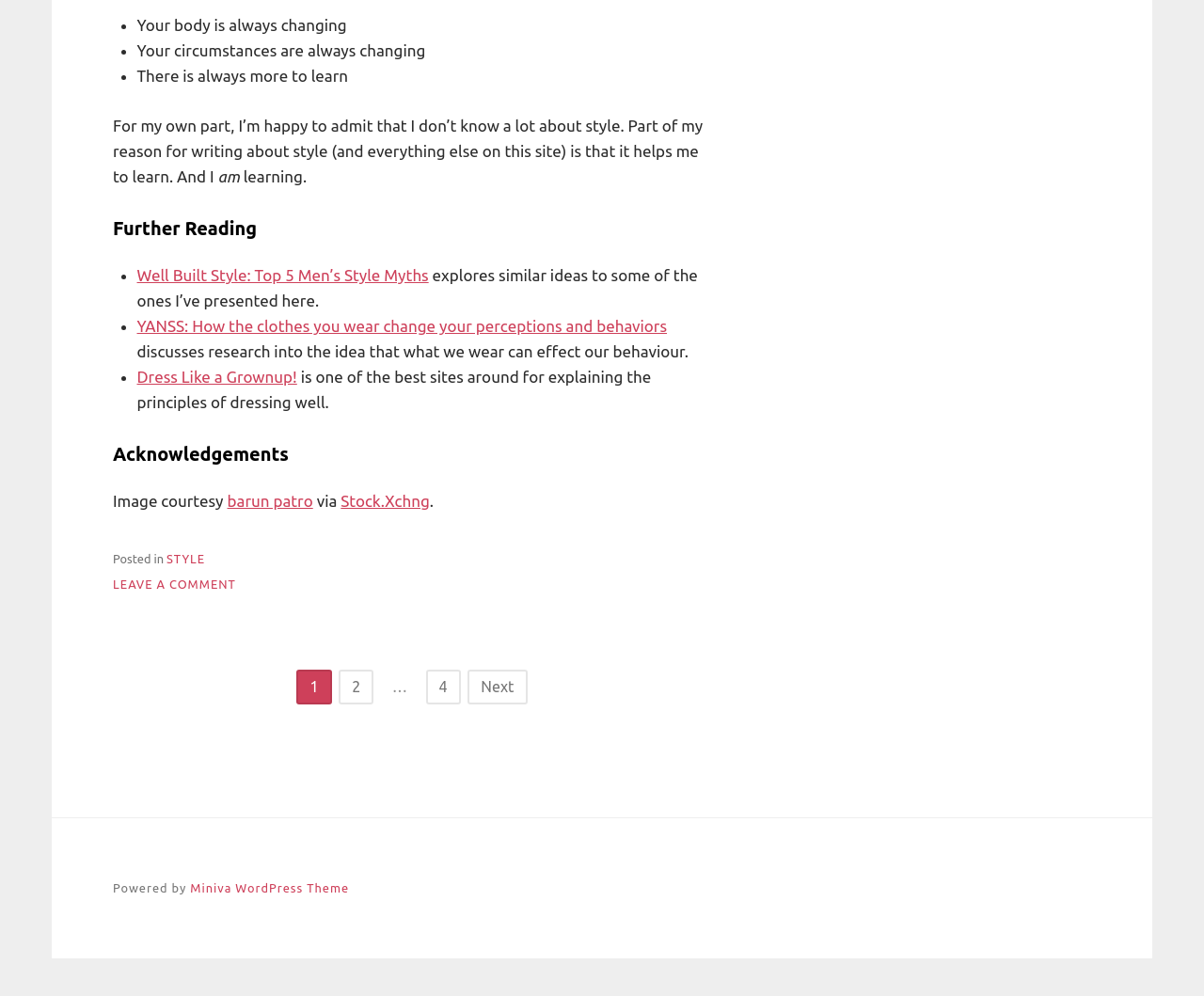Please identify the bounding box coordinates of the element's region that needs to be clicked to fulfill the following instruction: "Click on 'STYLE'". The bounding box coordinates should consist of four float numbers between 0 and 1, i.e., [left, top, right, bottom].

[0.138, 0.555, 0.17, 0.568]